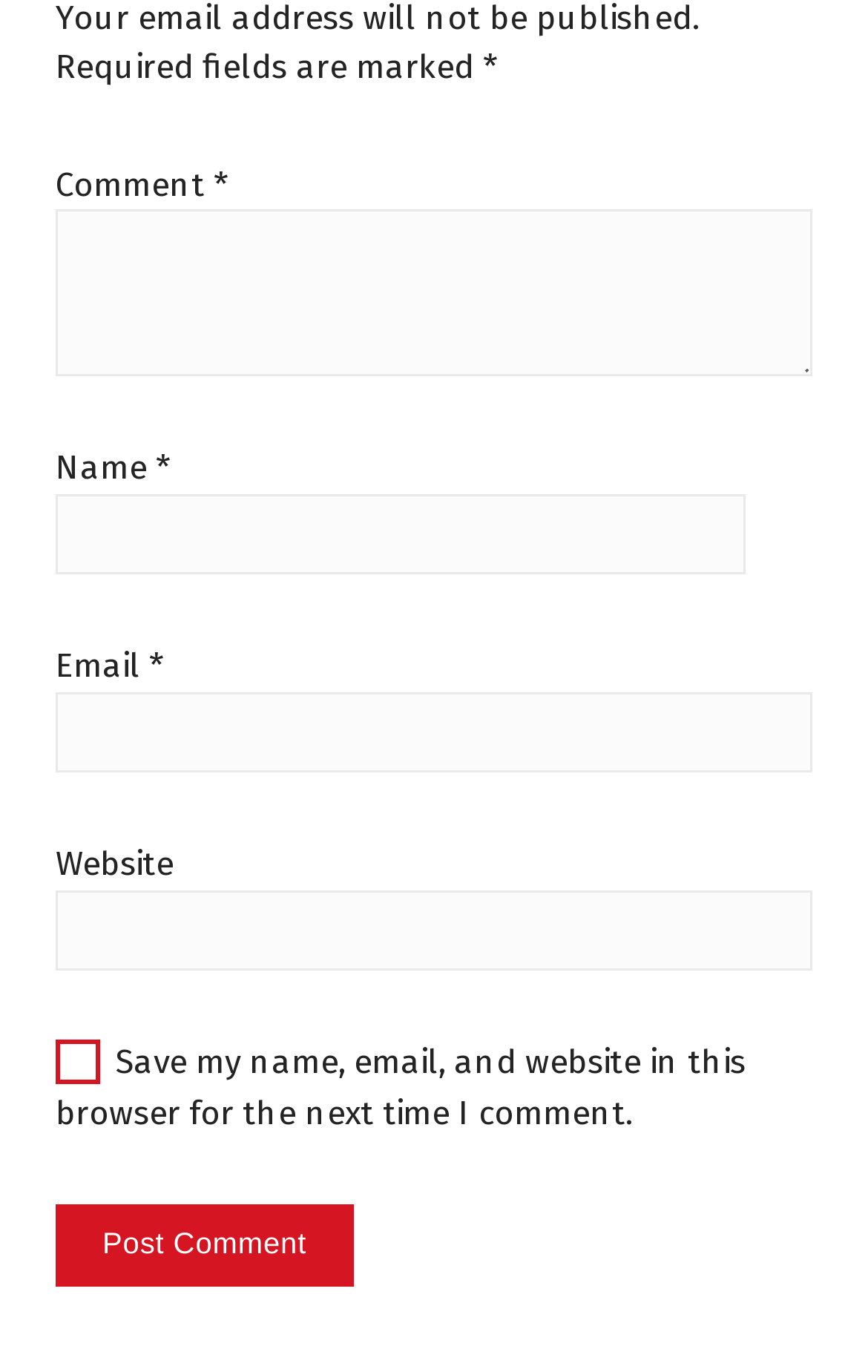Extract the bounding box of the UI element described as: "parent_node: Comment * name="comment"".

[0.064, 0.153, 0.936, 0.274]